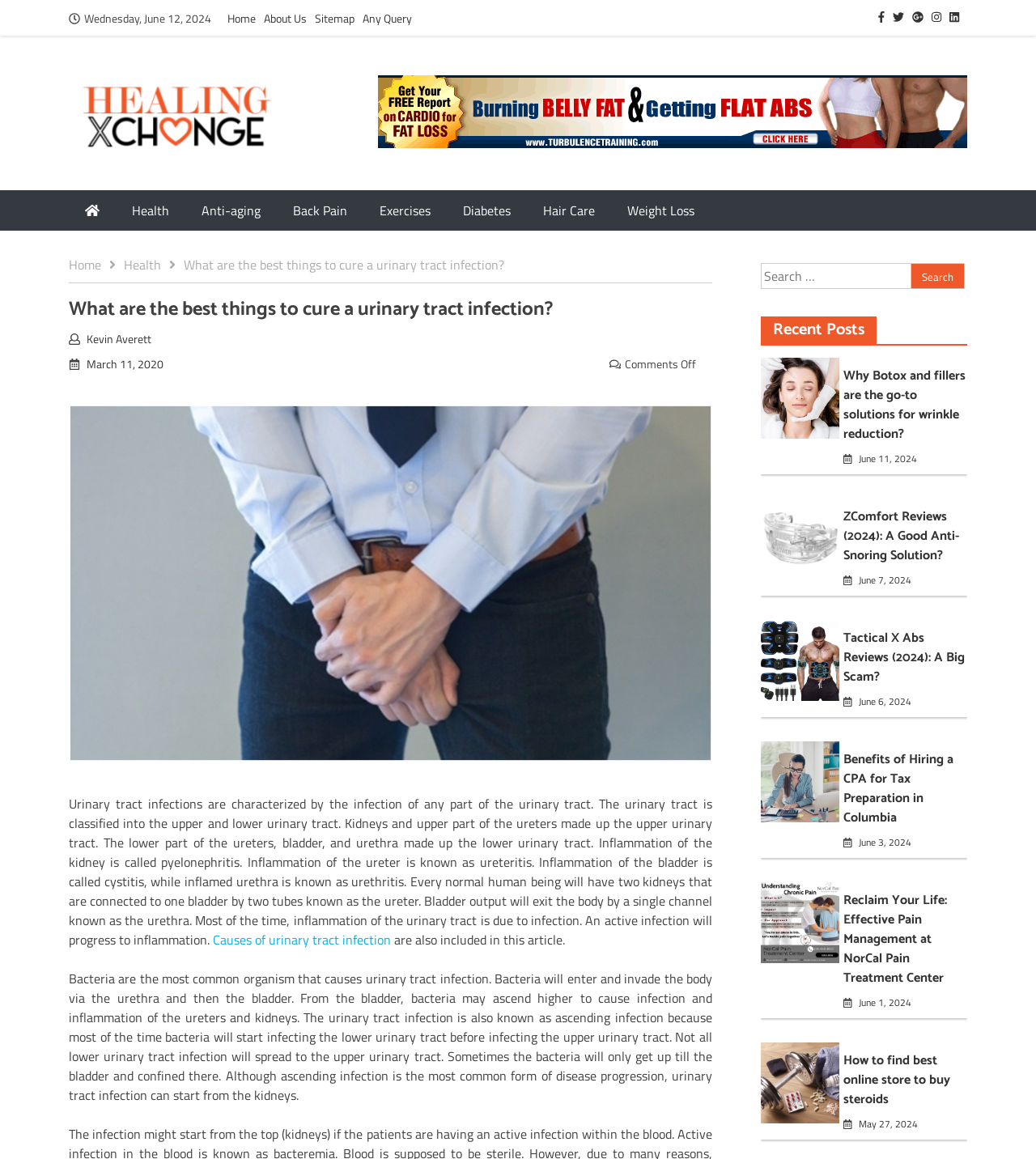Give a one-word or short phrase answer to this question: 
What is the date of the current article?

June 12, 2024